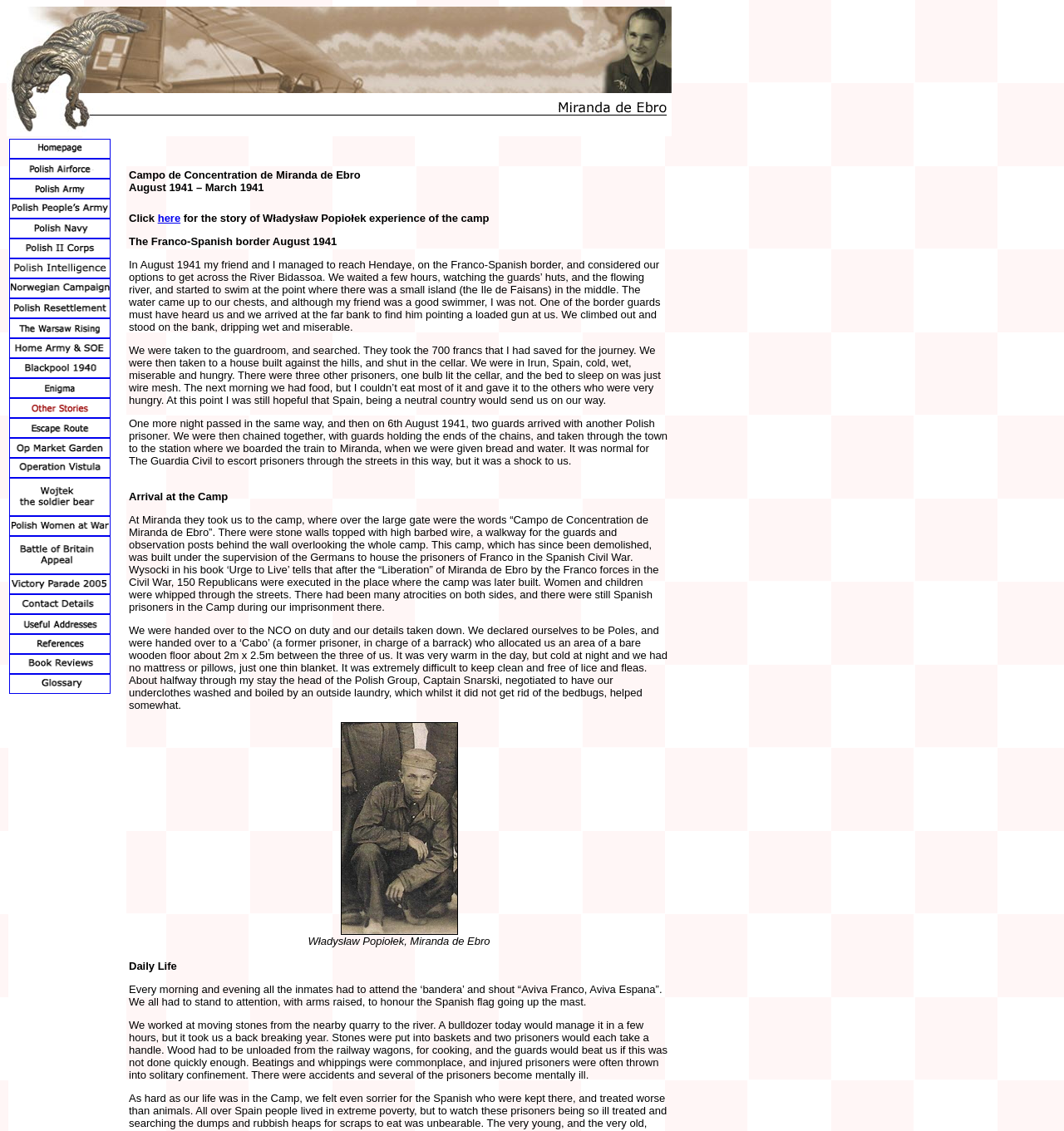Could you provide the bounding box coordinates for the portion of the screen to click to complete this instruction: "View NERF Ultra One Motorized Blaster on Amazon"?

None